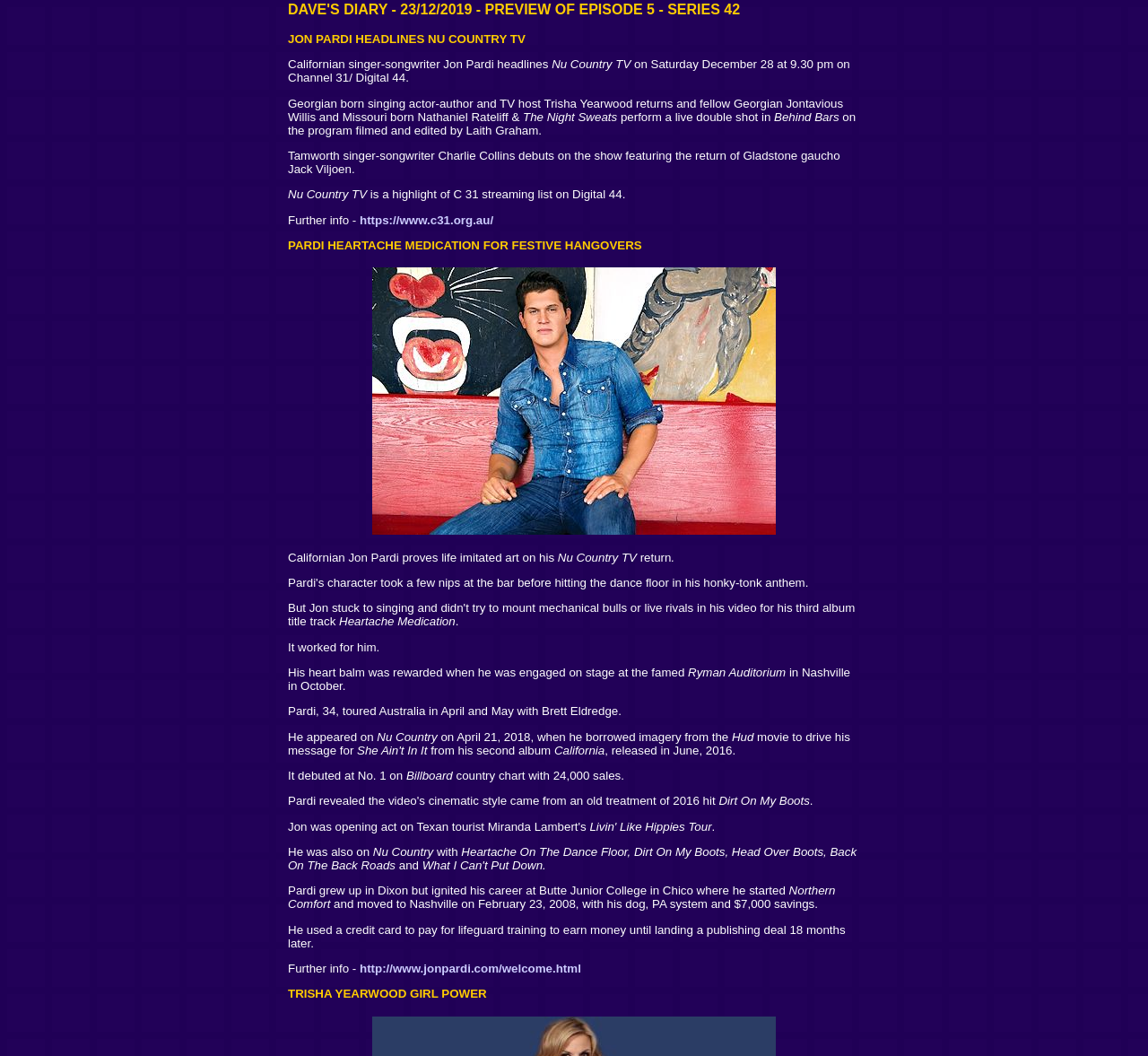Use a single word or phrase to answer this question: 
What is the name of the song that debuted at No. 1 on the Billboard country chart?

Dirt On My Boots